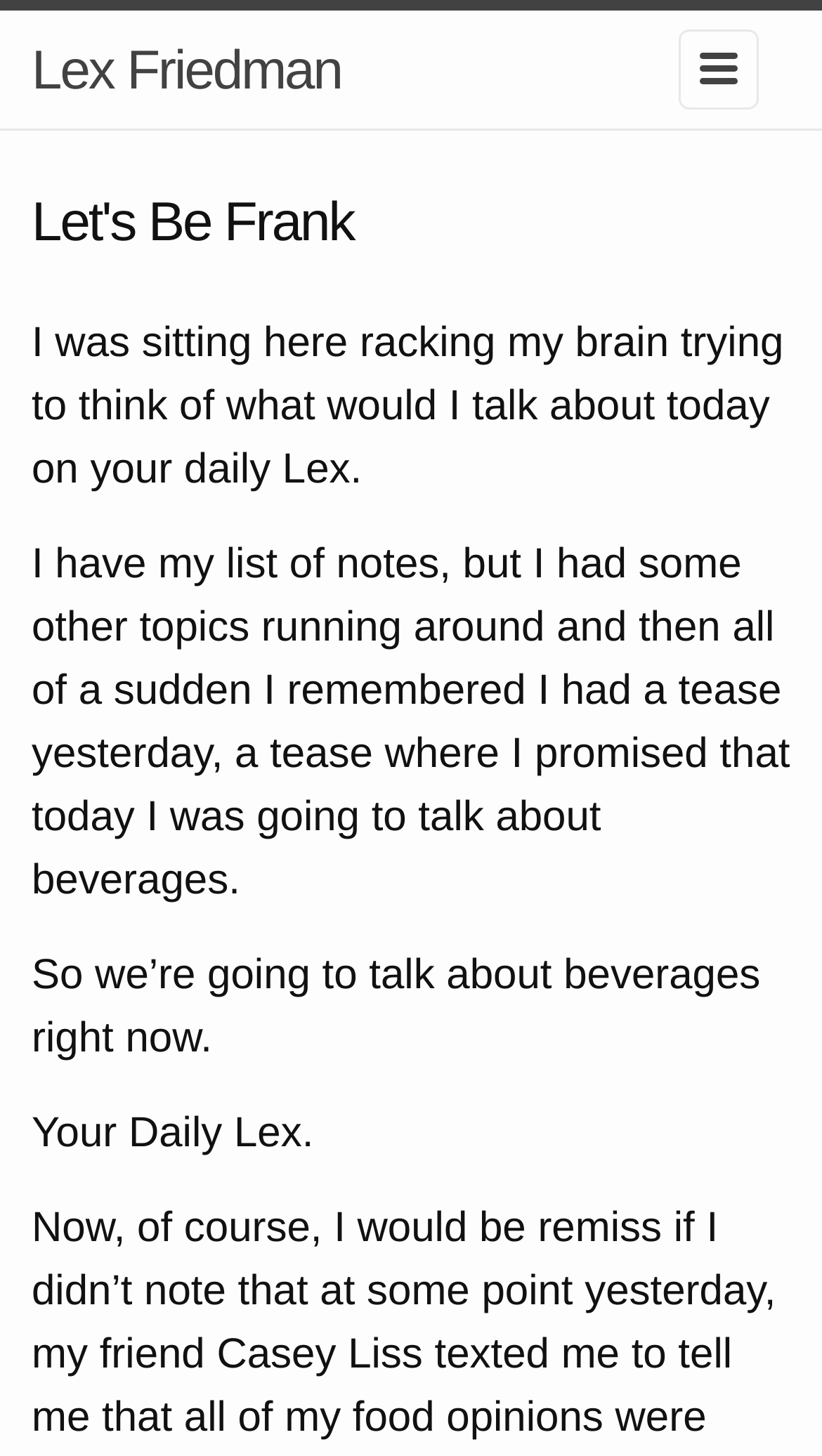Locate the bounding box of the UI element based on this description: "Lex Friedman". Provide four float numbers between 0 and 1 as [left, top, right, bottom].

[0.038, 0.007, 0.415, 0.088]